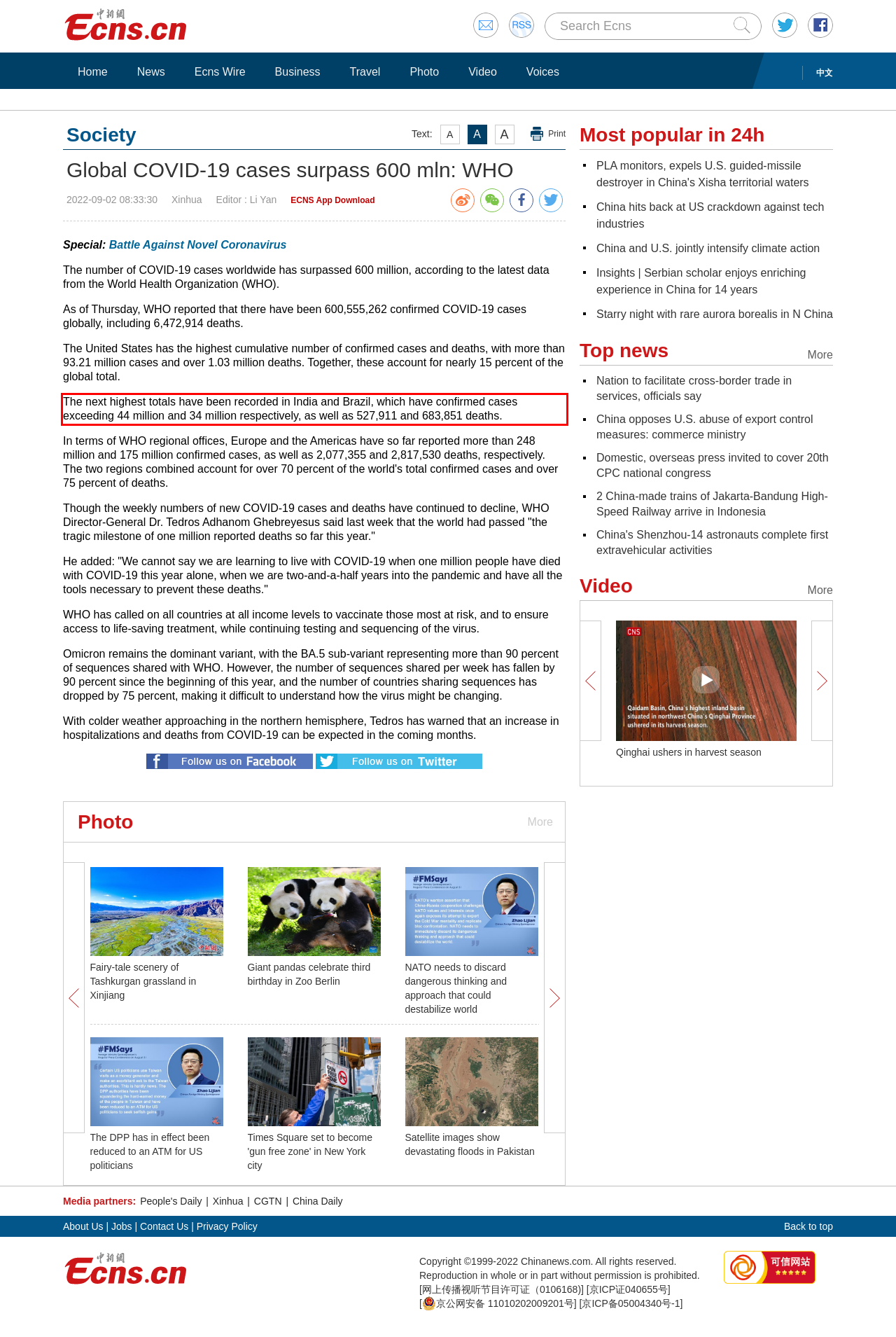You are presented with a webpage screenshot featuring a red bounding box. Perform OCR on the text inside the red bounding box and extract the content.

The next highest totals have been recorded in India and Brazil, which have confirmed cases exceeding 44 million and 34 million respectively, as well as 527,911 and 683,851 deaths.